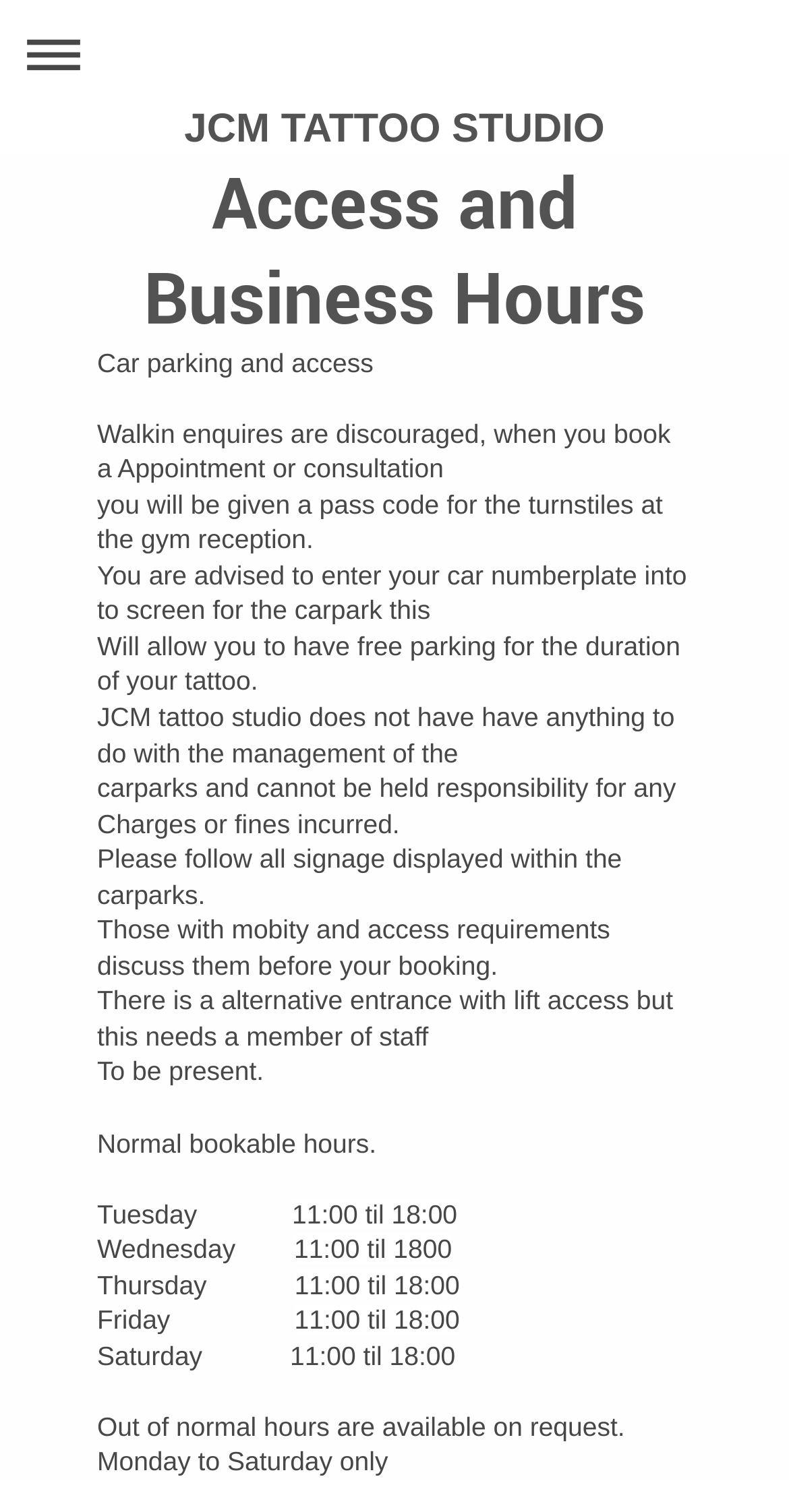Given the element description "Expand/collapse navigation" in the screenshot, predict the bounding box coordinates of that UI element.

[0.013, 0.007, 0.987, 0.064]